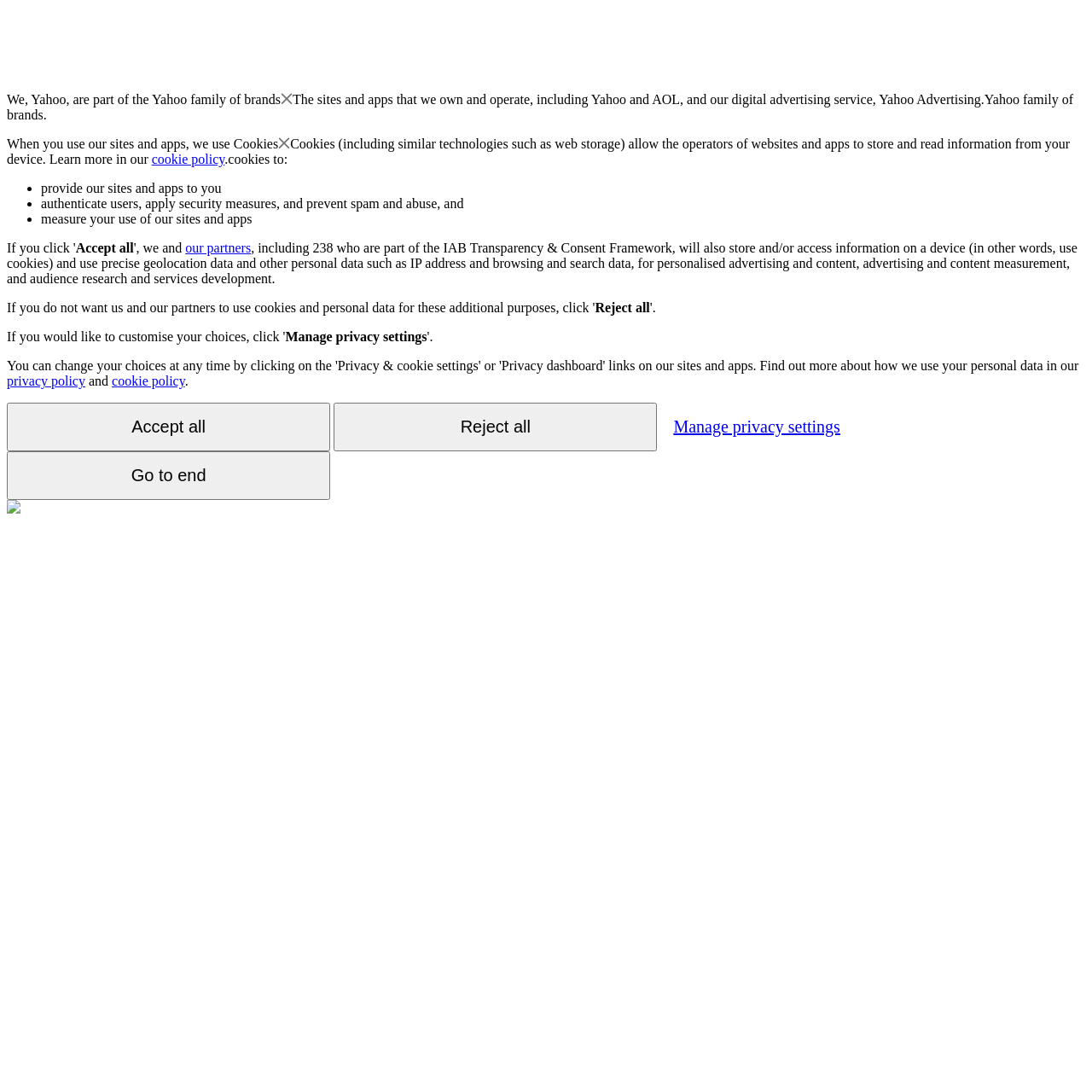Given the element description "Manage privacy settings", identify the bounding box of the corresponding UI element.

[0.605, 0.37, 0.781, 0.411]